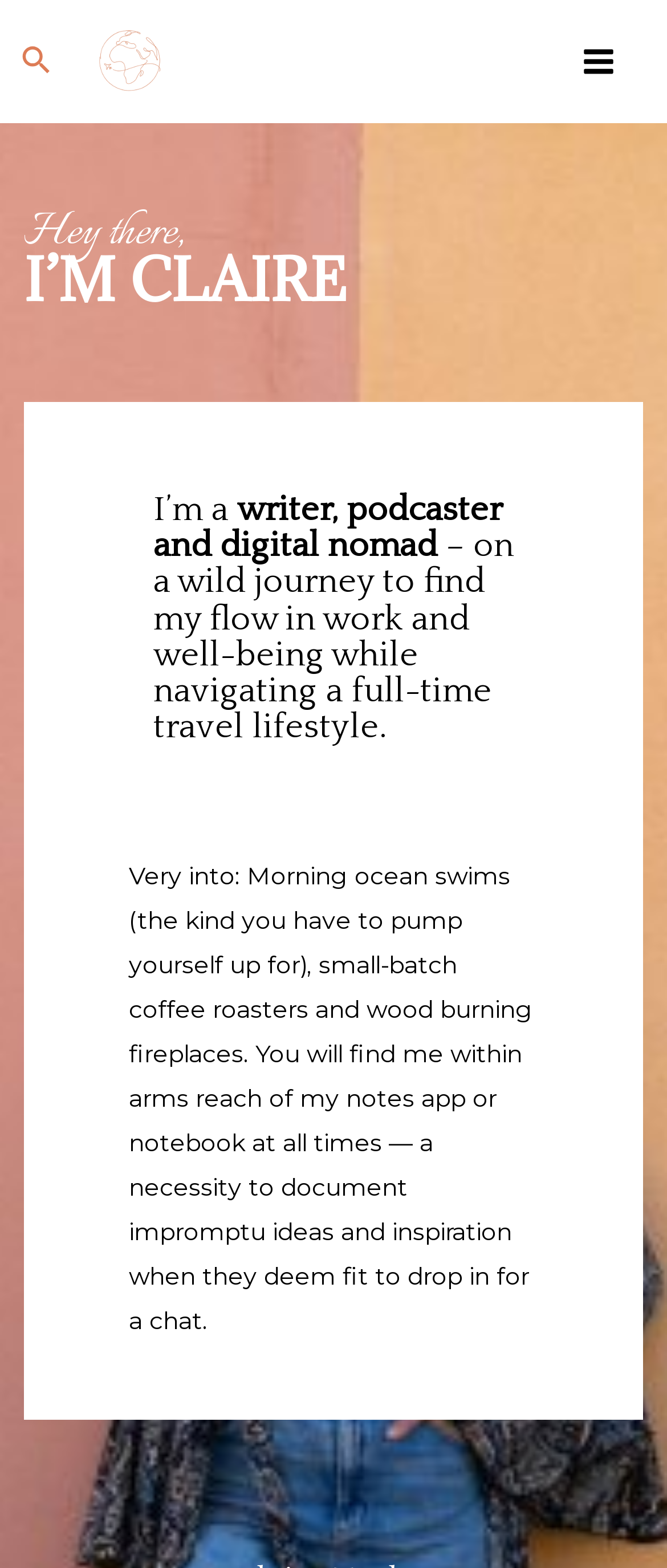Detail the various sections and features present on the webpage.

The webpage is about Claire Ennis Taylor, a writer, podcaster, and digital nomad. At the top left corner, there is a search icon link accompanied by a small image. Next to it, on the same horizontal level, is a link to Claire Ennis Taylor's name, which is also accompanied by a small image. 

On the top right corner, there is a MAIN MENU button that is not expanded. When expanded, it reveals a section with a heading that says "Hey there," followed by another heading that says "I'M CLAIRE". Below these headings, there is a longer paragraph that describes Claire's profession and lifestyle as a digital nomad. 

Further down, there is a block of text that describes Claire's personal preferences, including morning ocean swims, small-batch coffee roasters, and wood burning fireplaces. The text also mentions that Claire is always carrying a notes app or notebook to document her ideas and inspiration.